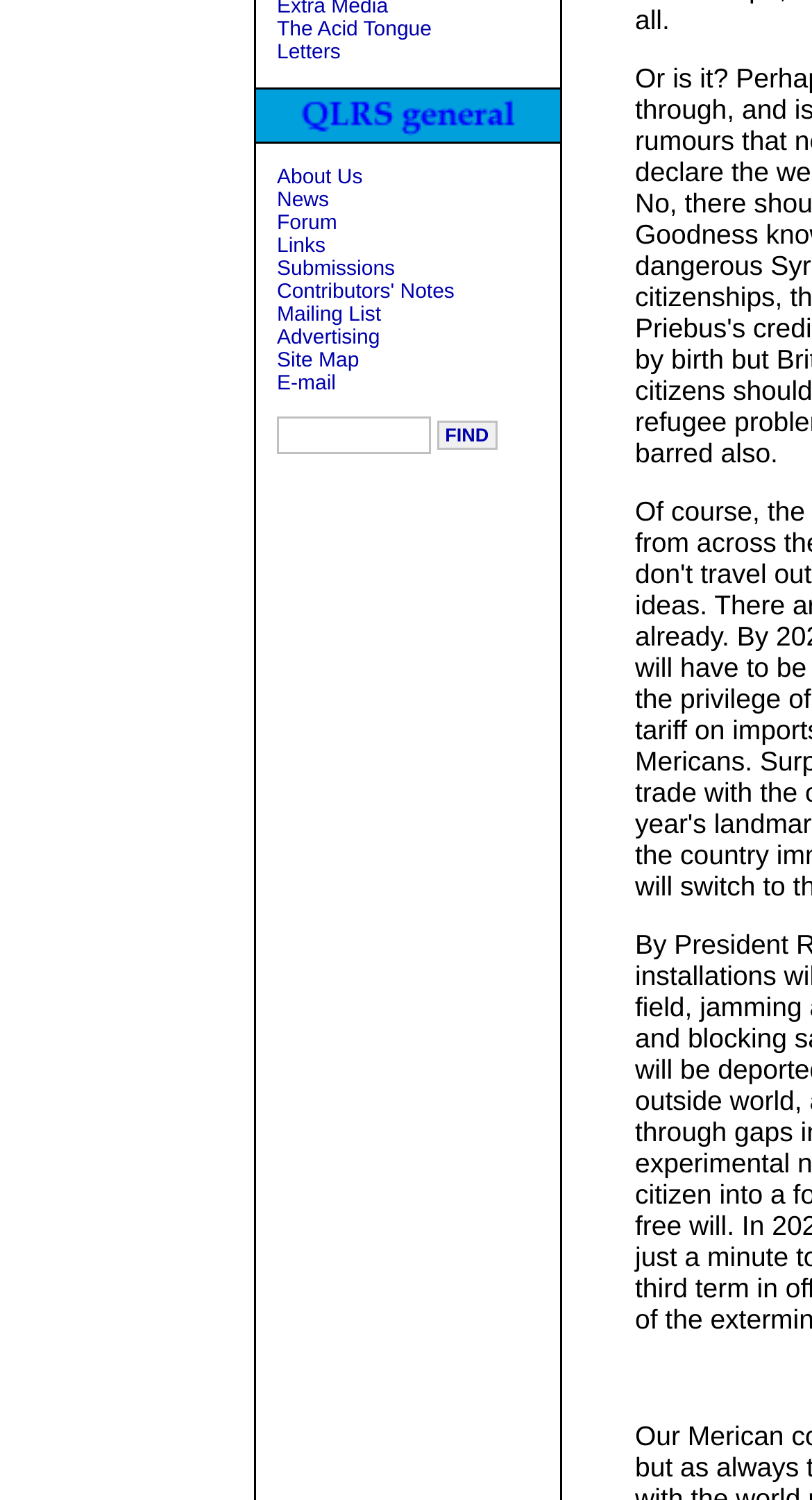Find the bounding box coordinates for the HTML element described in this sentence: "Mailing List". Provide the coordinates as four float numbers between 0 and 1, in the format [left, top, right, bottom].

[0.341, 0.203, 0.469, 0.218]